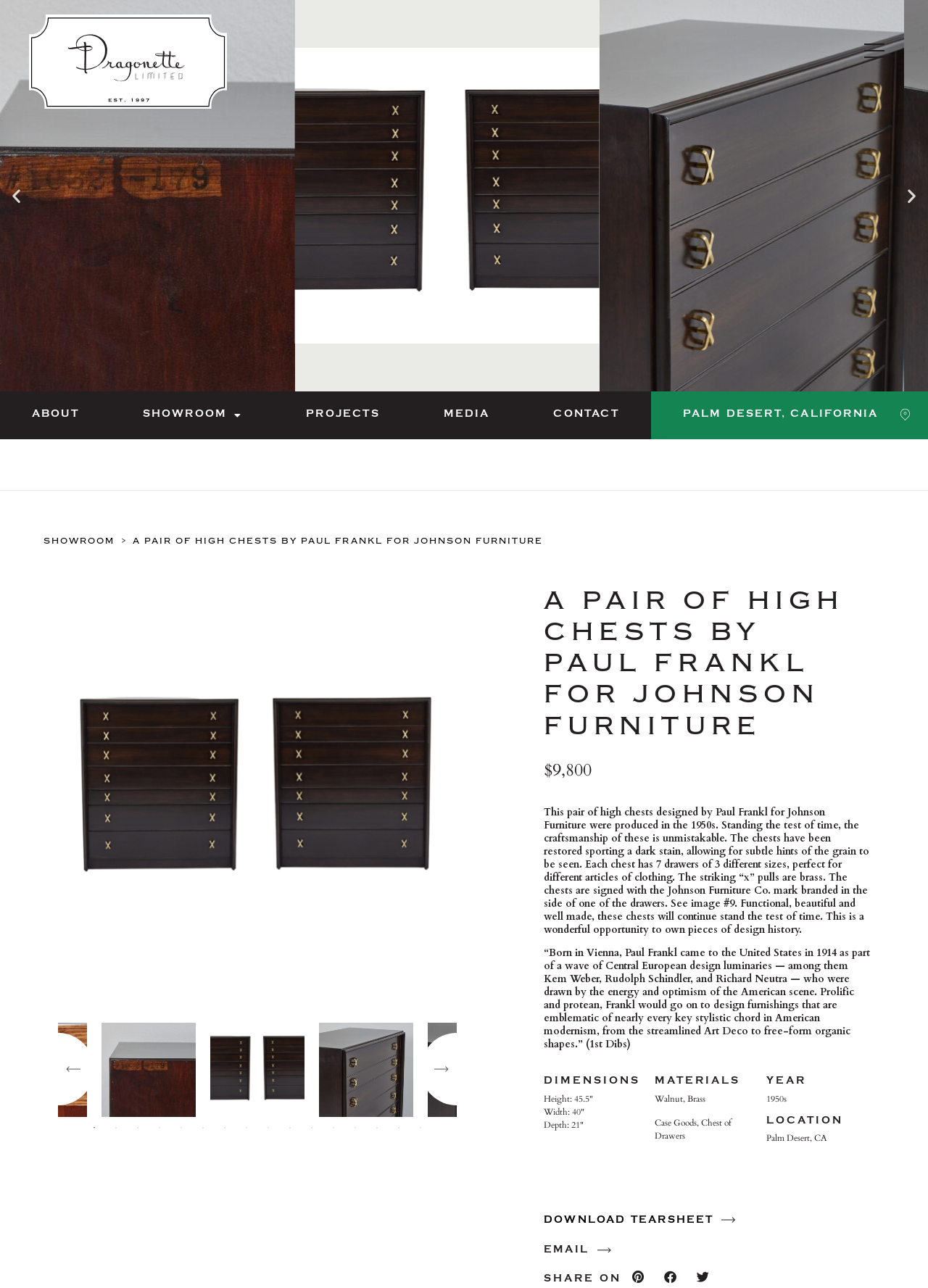Can you specify the bounding box coordinates for the region that should be clicked to fulfill this instruction: "Click the 'EMAIL' link".

[0.586, 0.967, 0.659, 0.976]